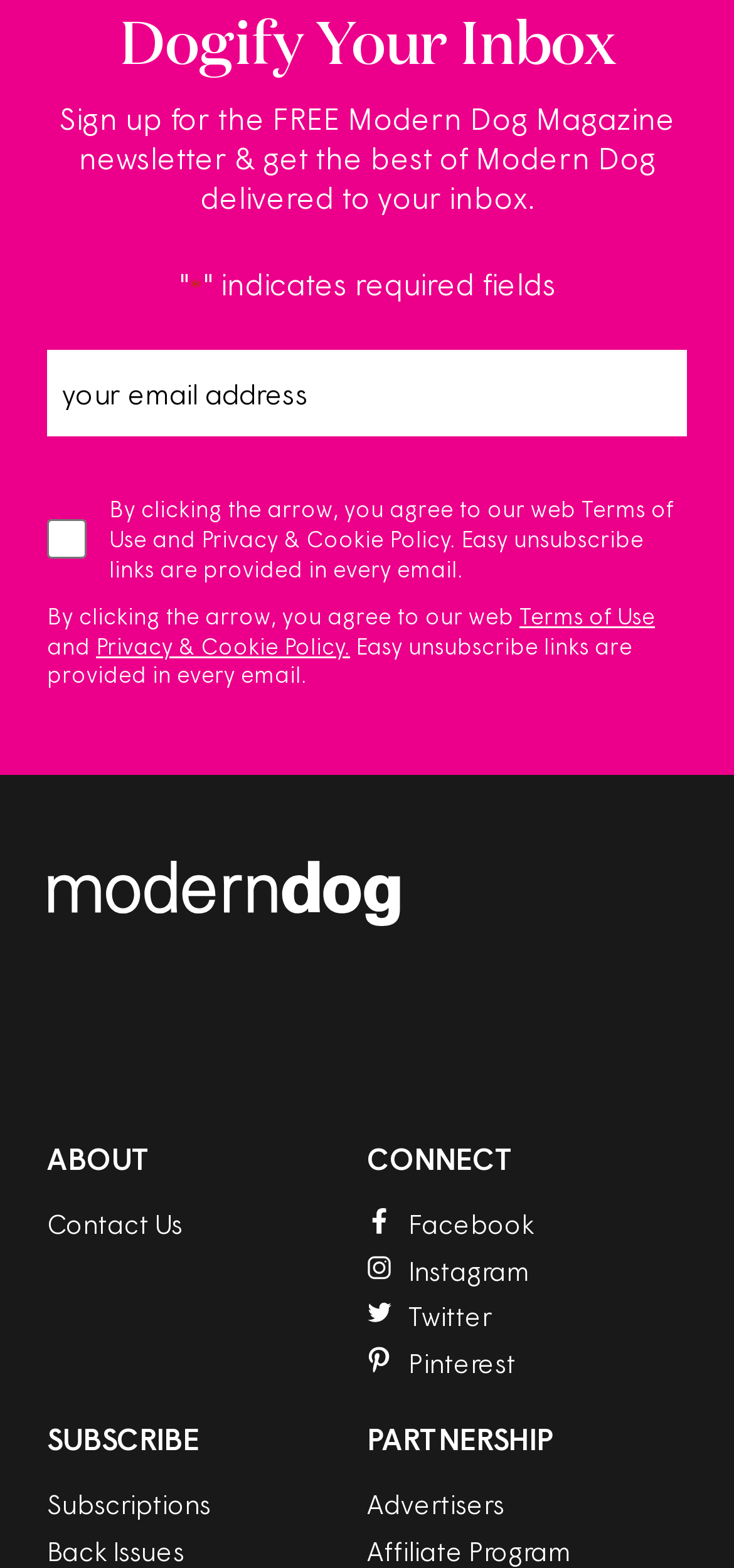Based on the element description "Contact Us", predict the bounding box coordinates of the UI element.

[0.064, 0.77, 0.249, 0.79]